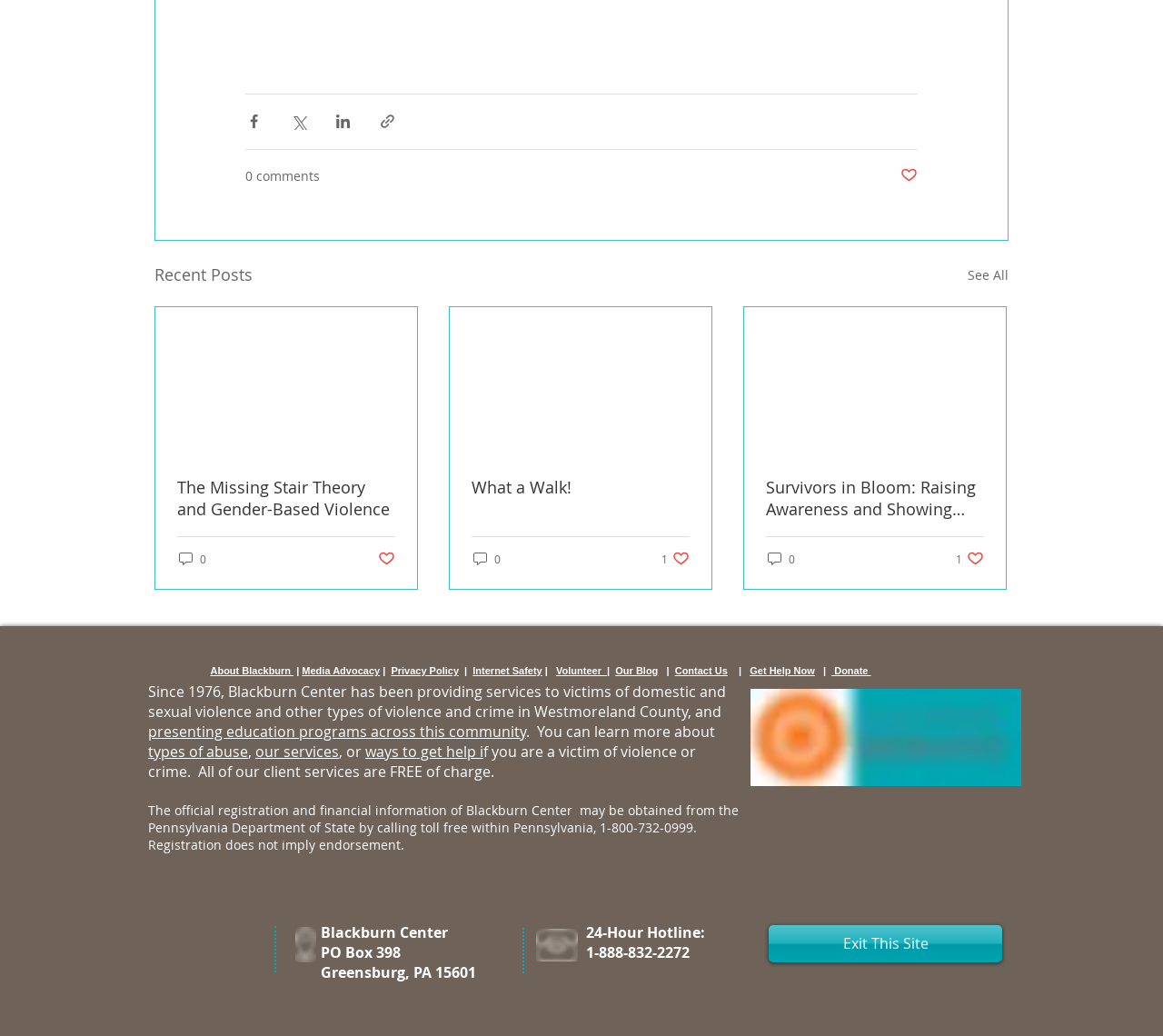Provide the bounding box coordinates of the HTML element described by the text: "ways to get help i".

[0.314, 0.716, 0.416, 0.735]